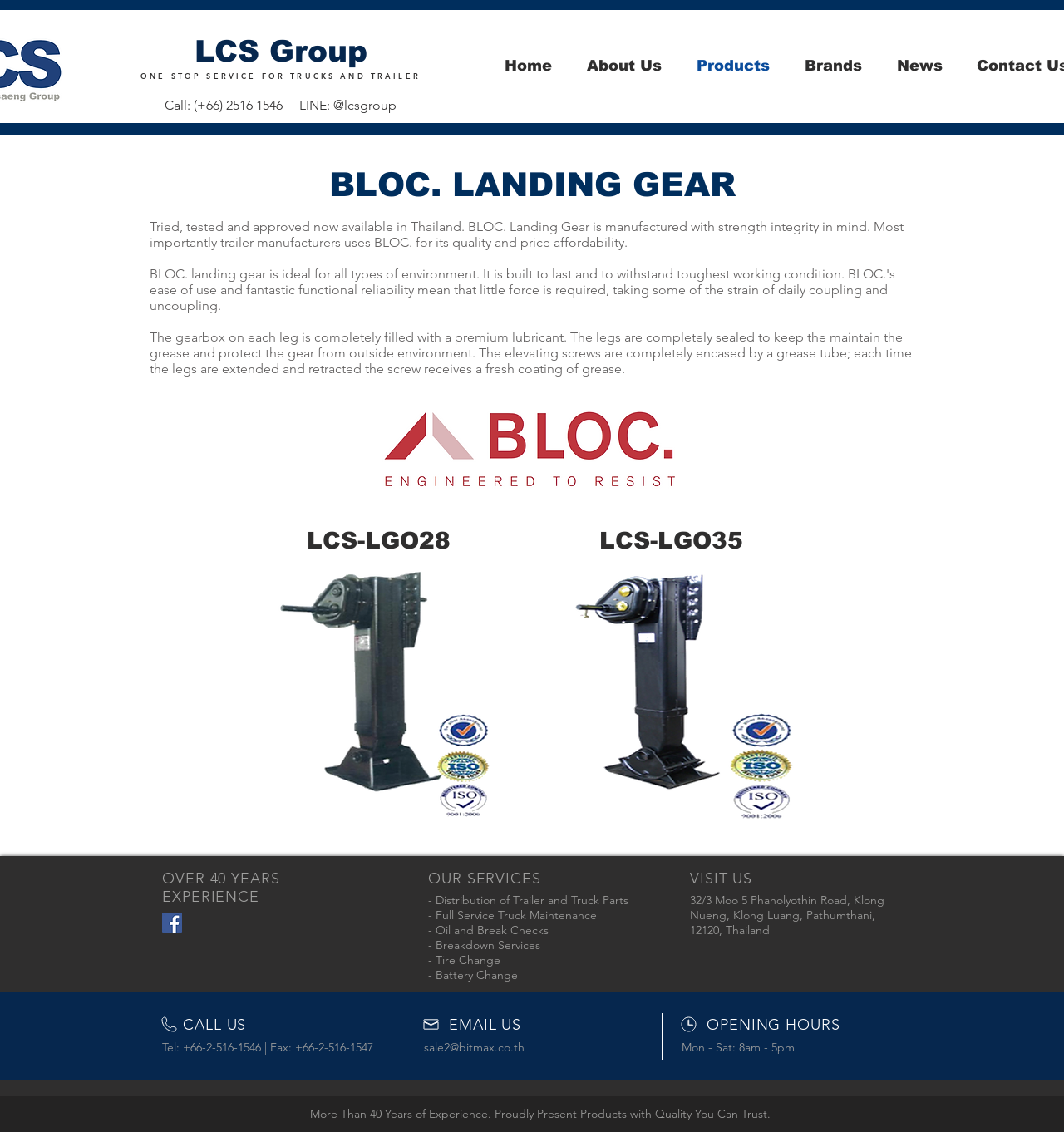Determine the bounding box coordinates of the clickable area required to perform the following instruction: "Click LCS Group". The coordinates should be represented as four float numbers between 0 and 1: [left, top, right, bottom].

[0.182, 0.03, 0.345, 0.06]